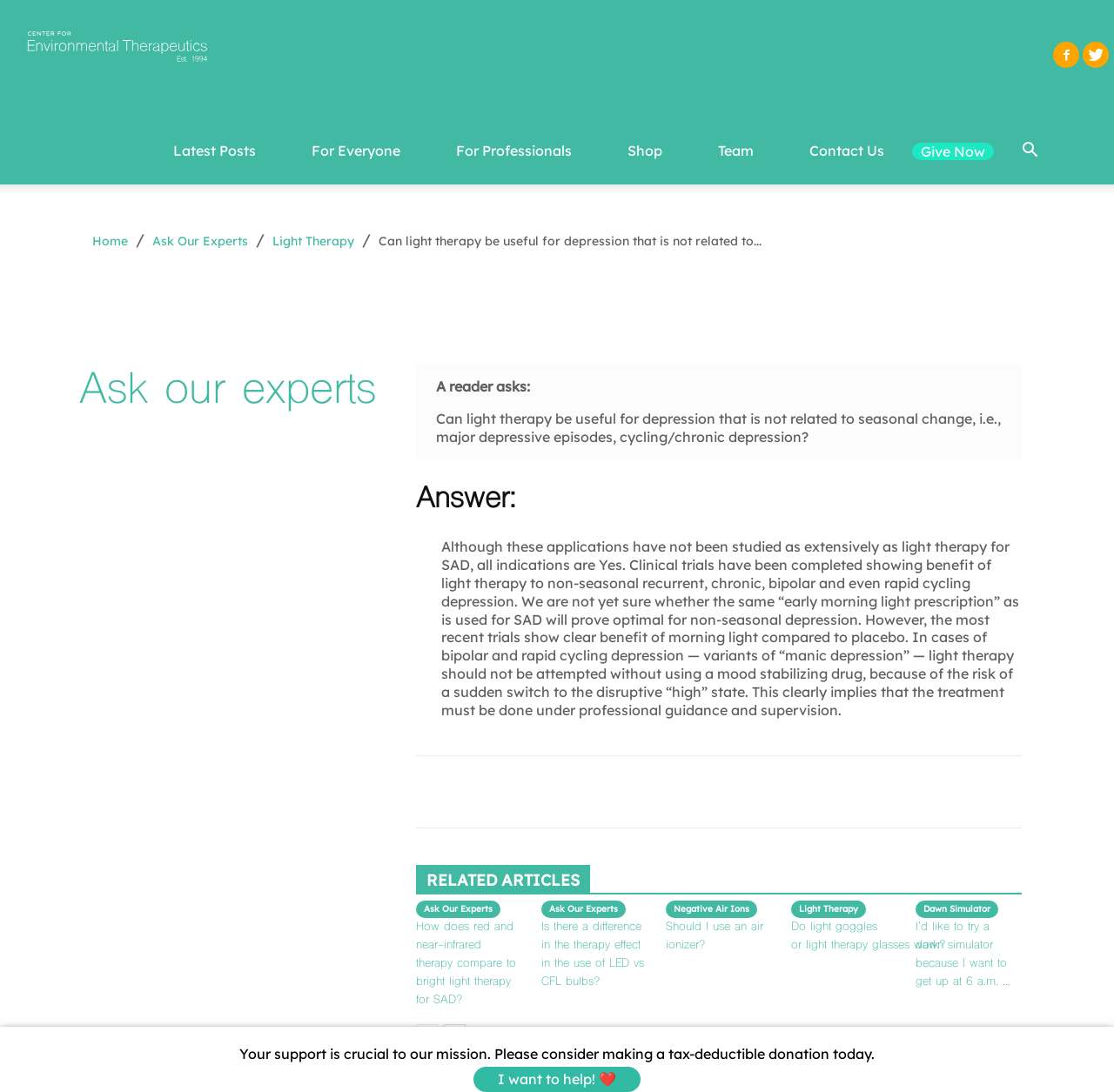Please specify the bounding box coordinates of the region to click in order to perform the following instruction: "Click on the 'Contact Us' link".

[0.702, 0.107, 0.819, 0.169]